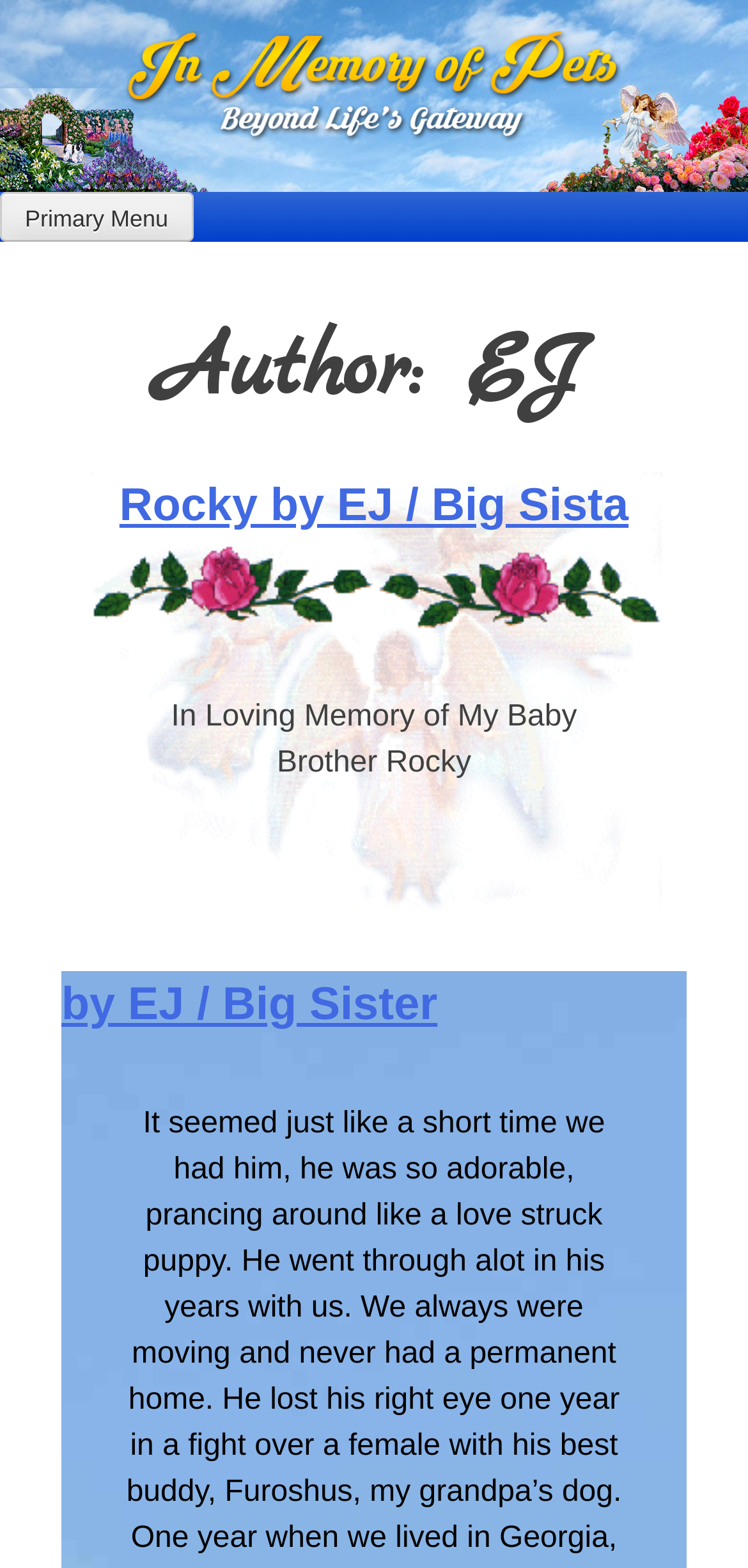What is the tone of the article?
Carefully analyze the image and provide a thorough answer to the question.

The tone of the article can be determined by looking at the static text section of the webpage, where it says 'In Loving Memory of My Baby Brother Rocky', which suggests a nostalgic and commemorative tone.